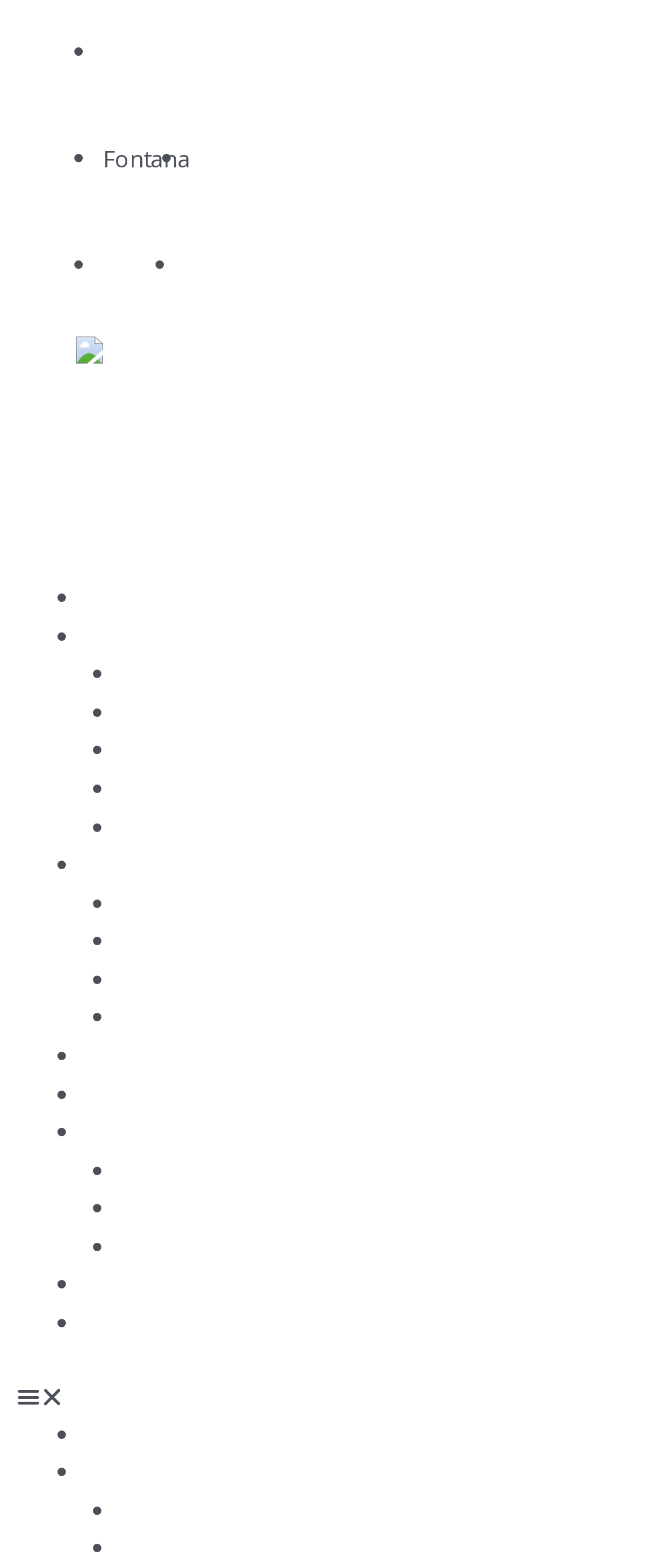What is the purpose of the 'Menu Toggle' button?
Provide a concise answer using a single word or phrase based on the image.

To expand or collapse the menu